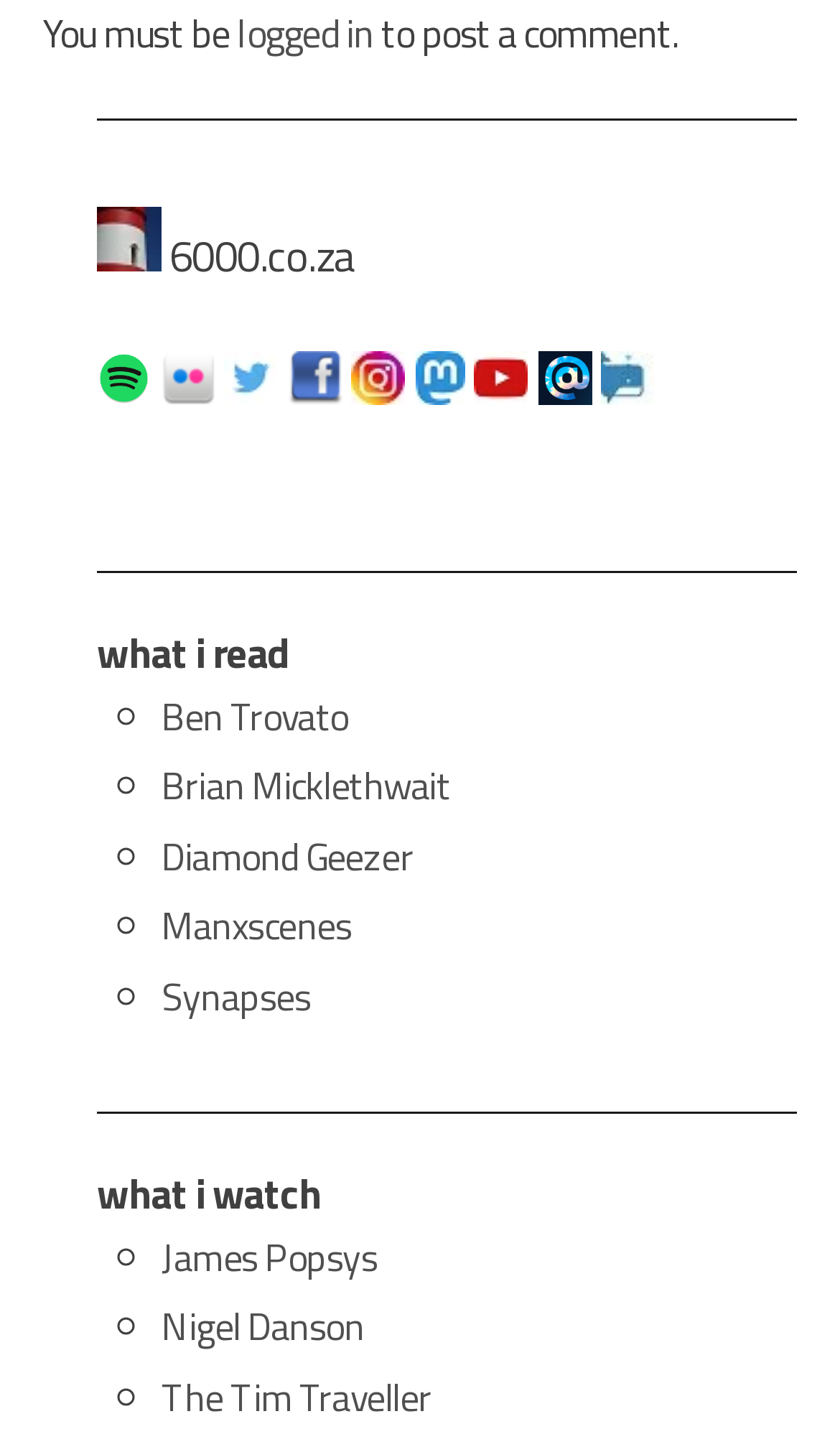Please find the bounding box for the UI element described by: "Brian Micklethwait".

[0.192, 0.523, 0.536, 0.563]